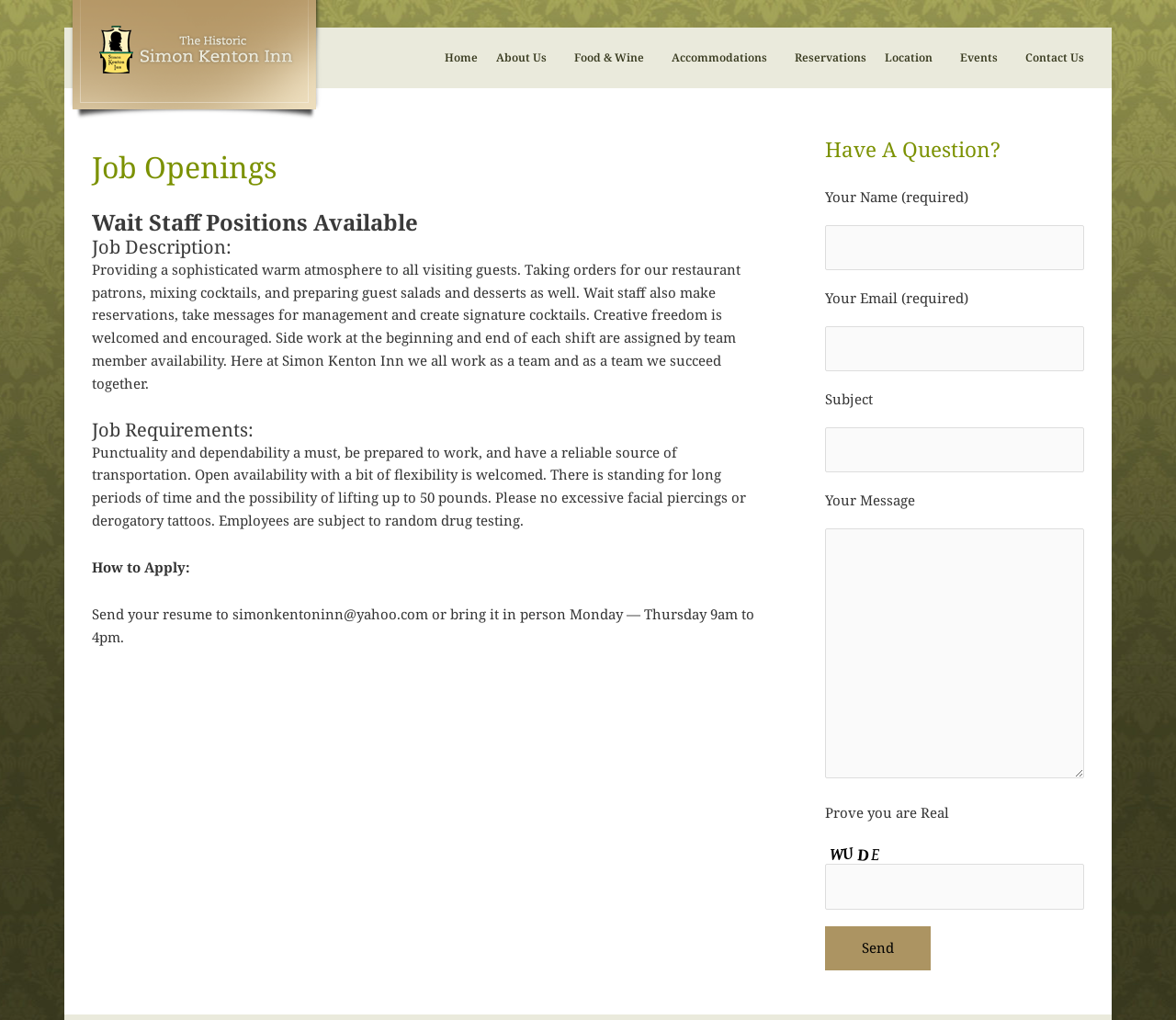From the image, can you give a detailed response to the question below:
What is the purpose of the contact form?

The contact form is for users to ask questions, as indicated by the heading 'Have A Question?' and the form elements that allow users to input their name, email, subject, and message.